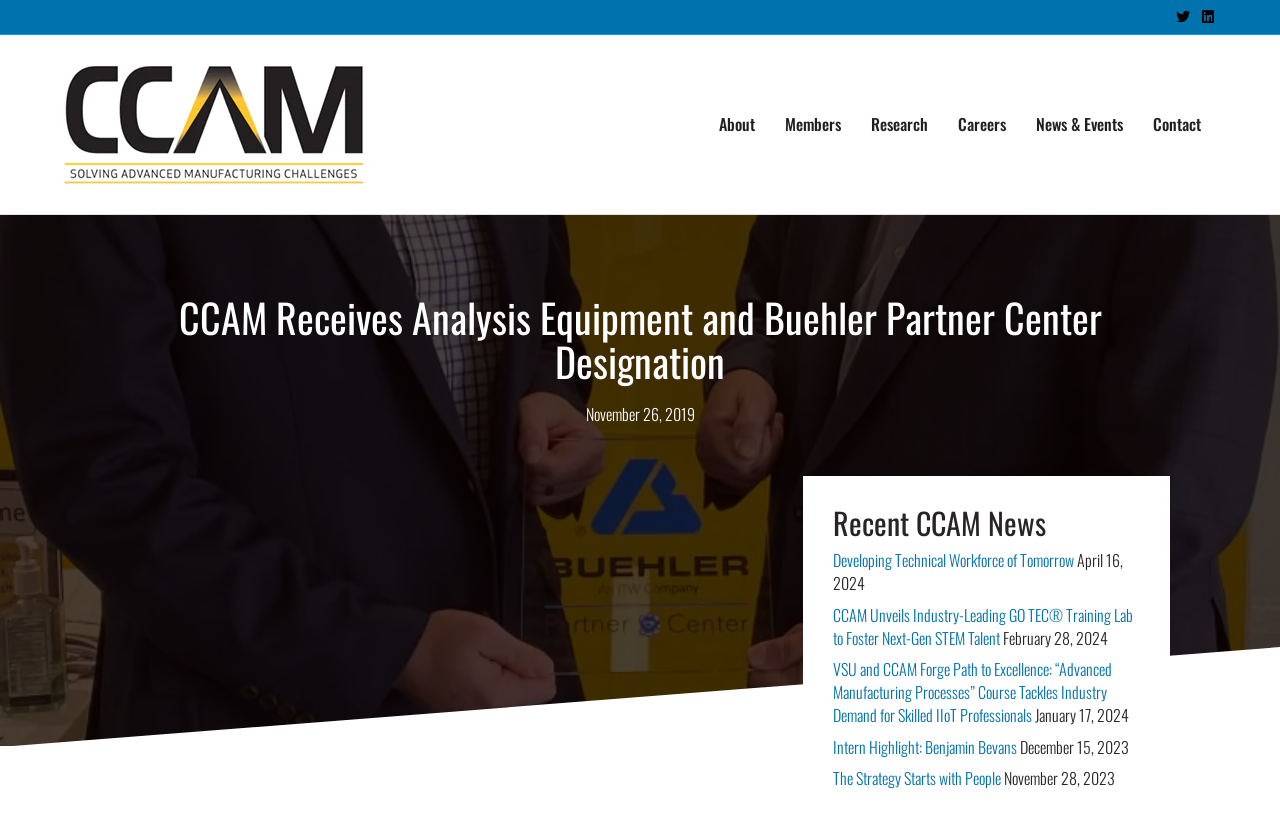What is the name of the center?
Using the details shown in the screenshot, provide a comprehensive answer to the question.

I found the answer by looking at the logo image with the text 'CCAM | Commonwealth Center for Advanced Manufacturing' which is a link and also has an image with the same text.